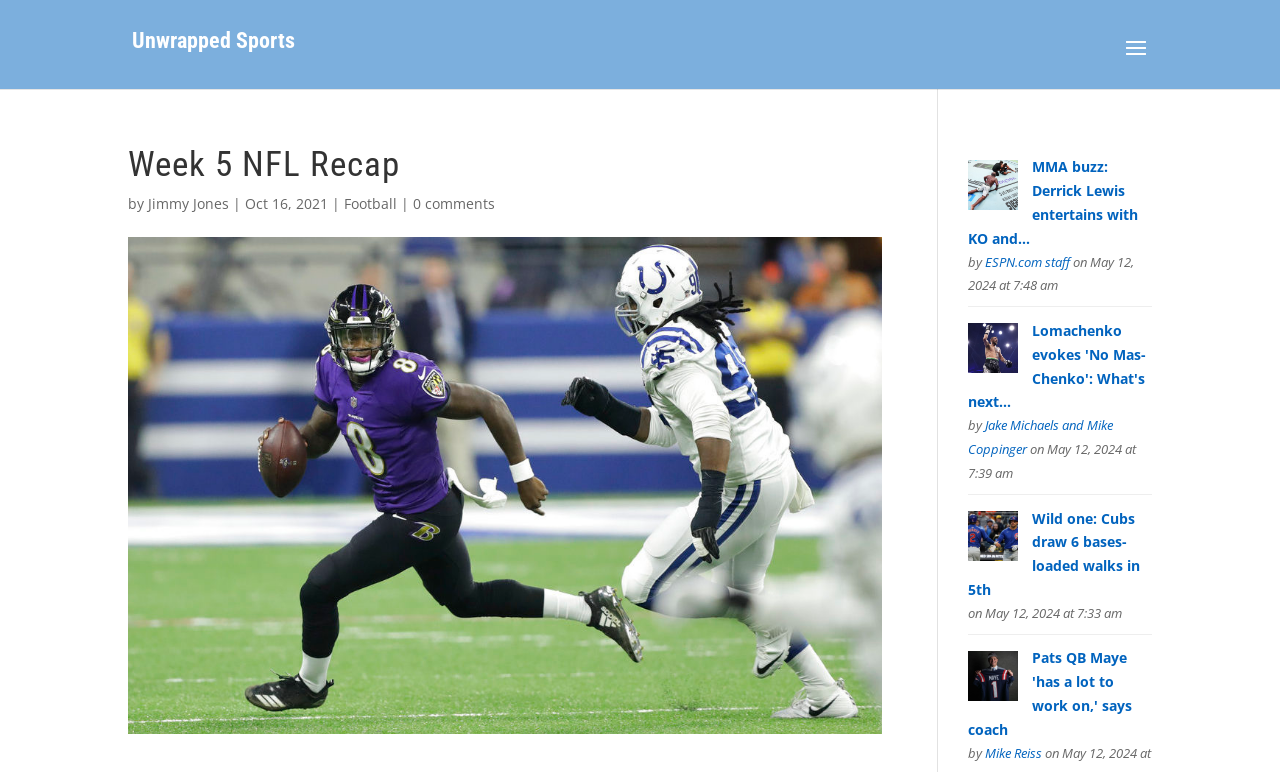Please identify the bounding box coordinates of the region to click in order to complete the task: "View Lomachenko evokes 'No Mas-Chenko' article". The coordinates must be four float numbers between 0 and 1, specified as [left, top, right, bottom].

[0.756, 0.416, 0.895, 0.533]